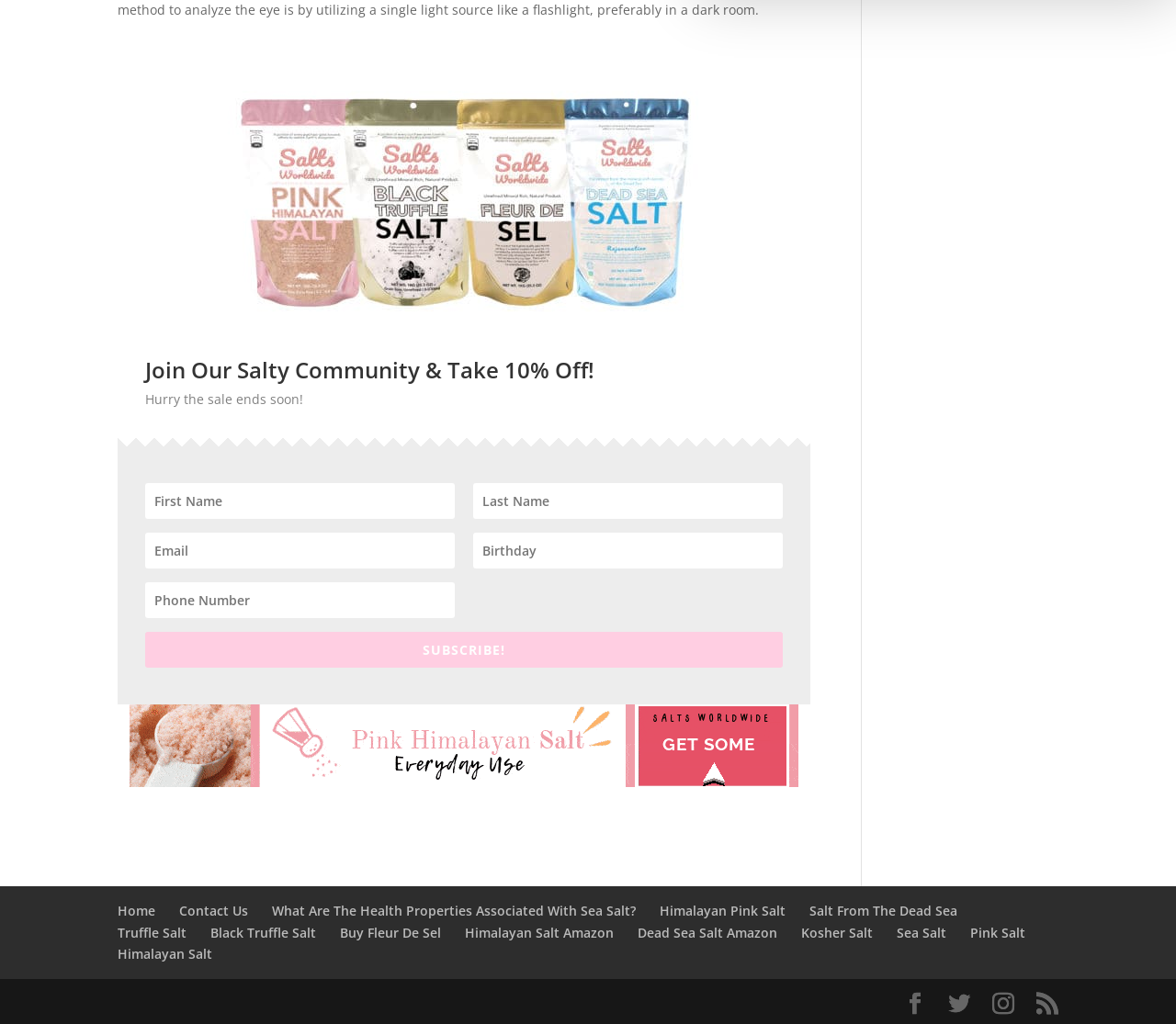Locate the coordinates of the bounding box for the clickable region that fulfills this instruction: "Subscribe to the newsletter".

[0.123, 0.617, 0.666, 0.652]